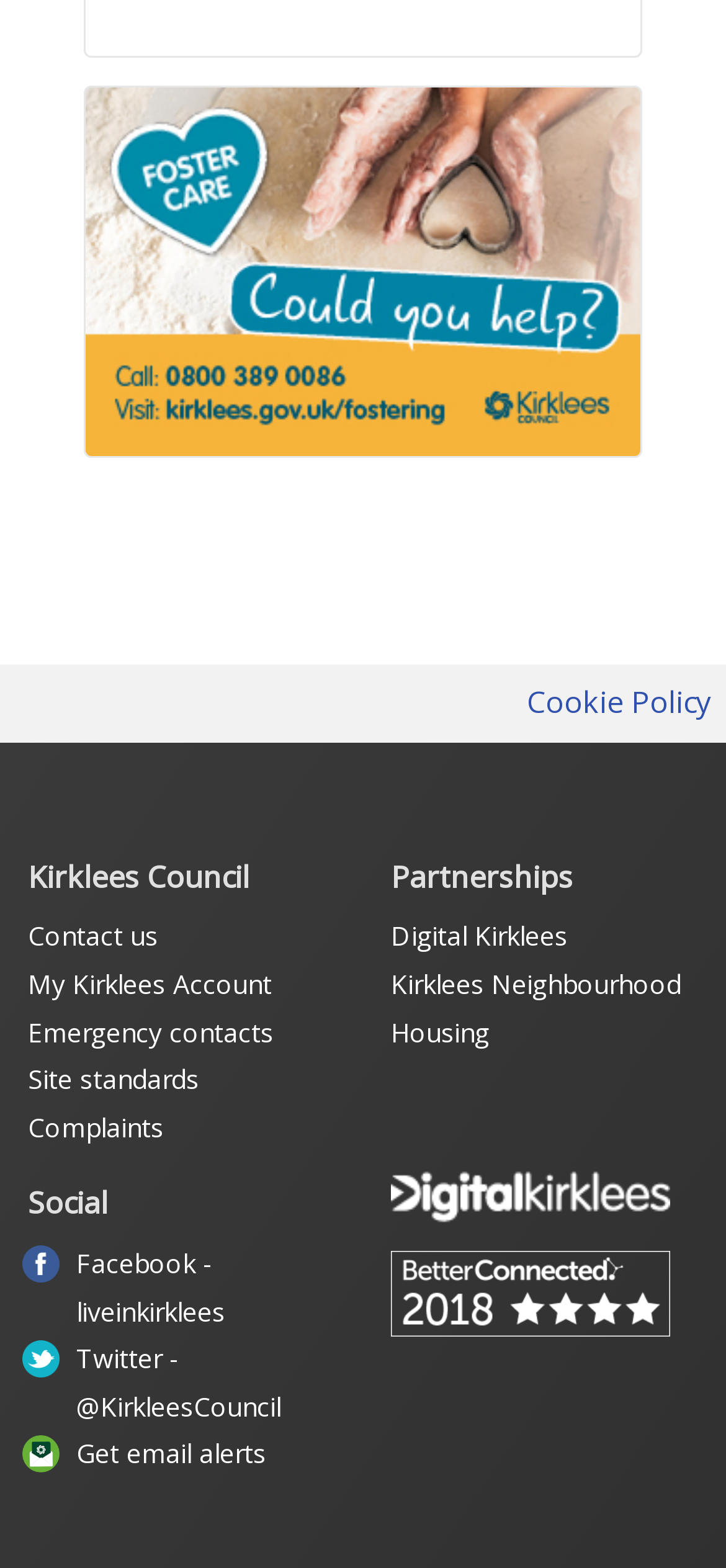What is the name of the housing organization?
Give a single word or phrase as your answer by examining the image.

Kirklees Neighbourhood Housing